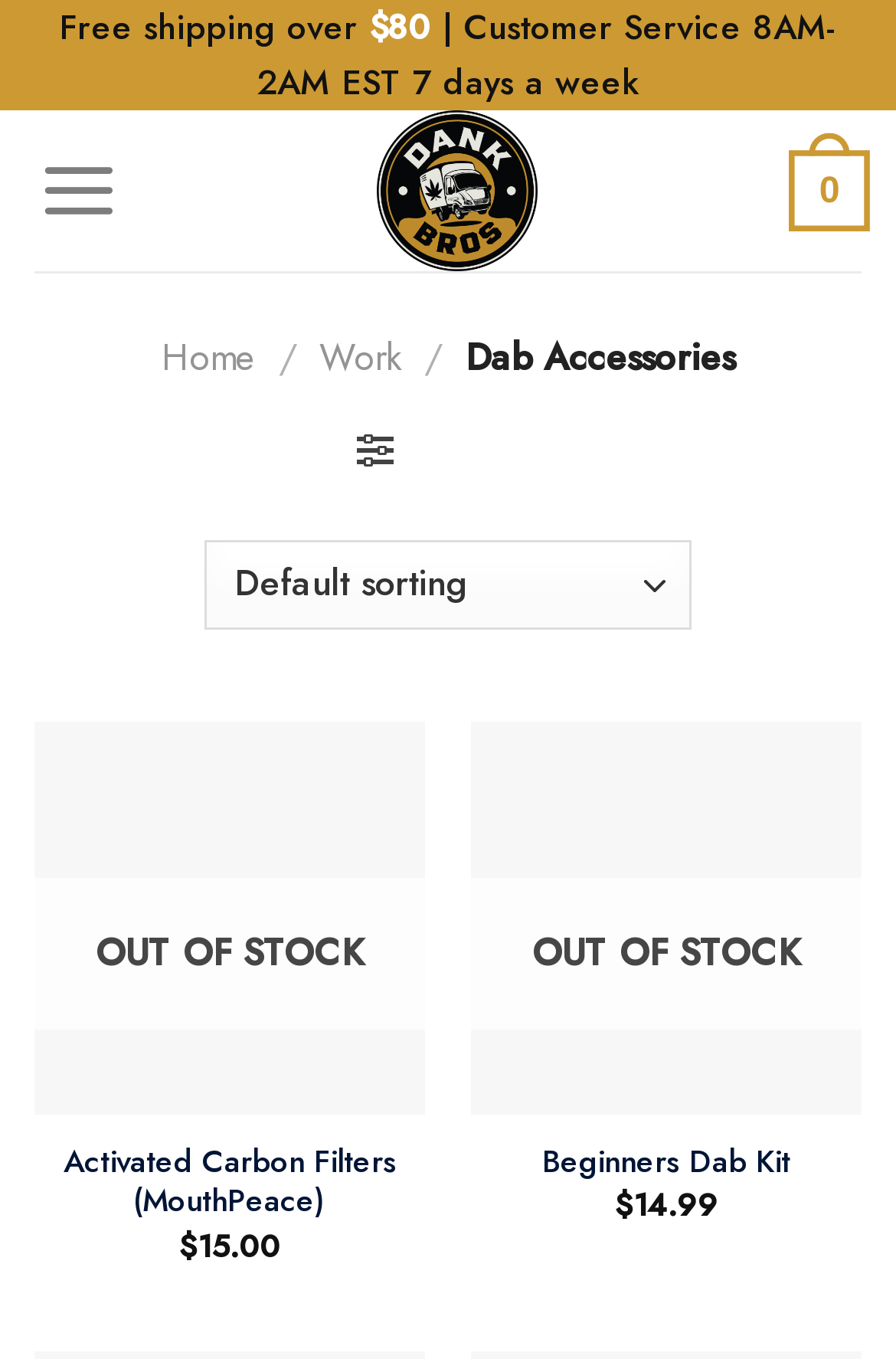Specify the bounding box coordinates for the region that must be clicked to perform the given instruction: "Click on the 'Beginners Dab Kit' link".

[0.605, 0.841, 0.882, 0.871]